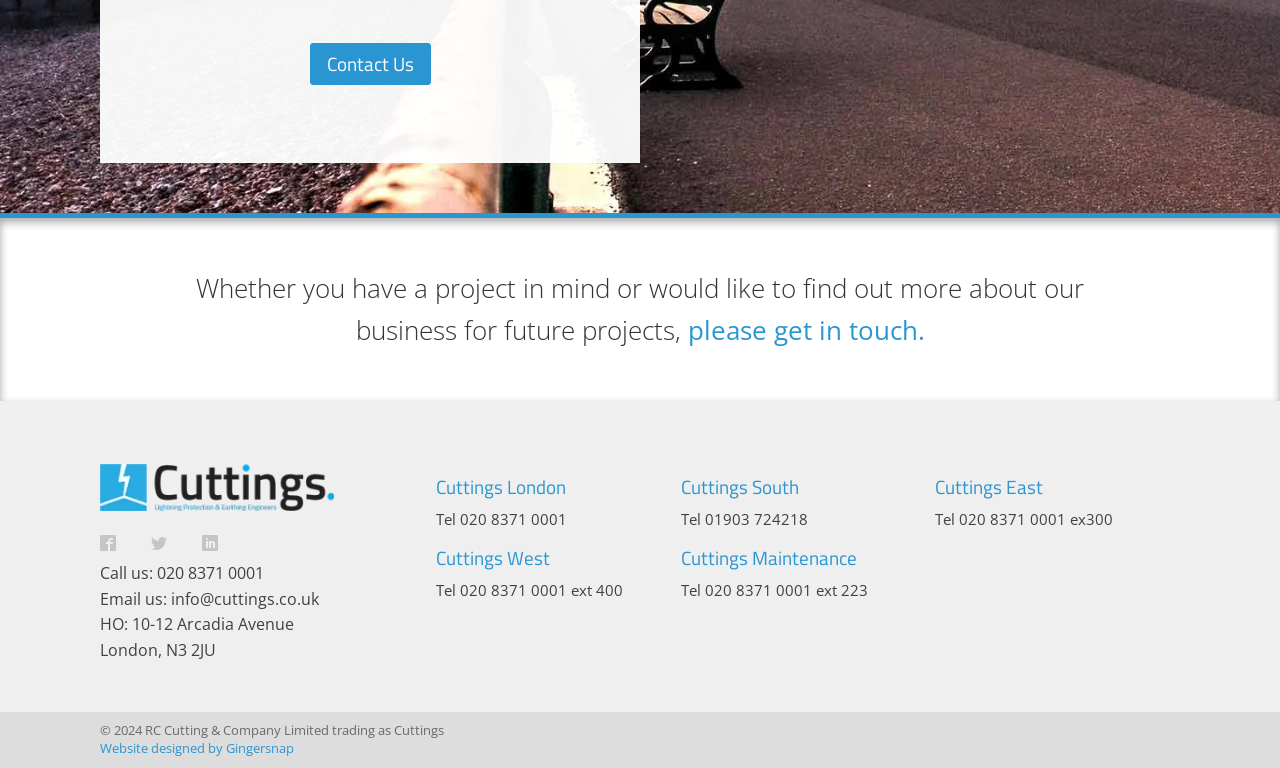Please identify the bounding box coordinates of the region to click in order to complete the task: "Click the 'HOME IMPROVEMENT COSTS VS VALUE' link". The coordinates must be four float numbers between 0 and 1, specified as [left, top, right, bottom].

None